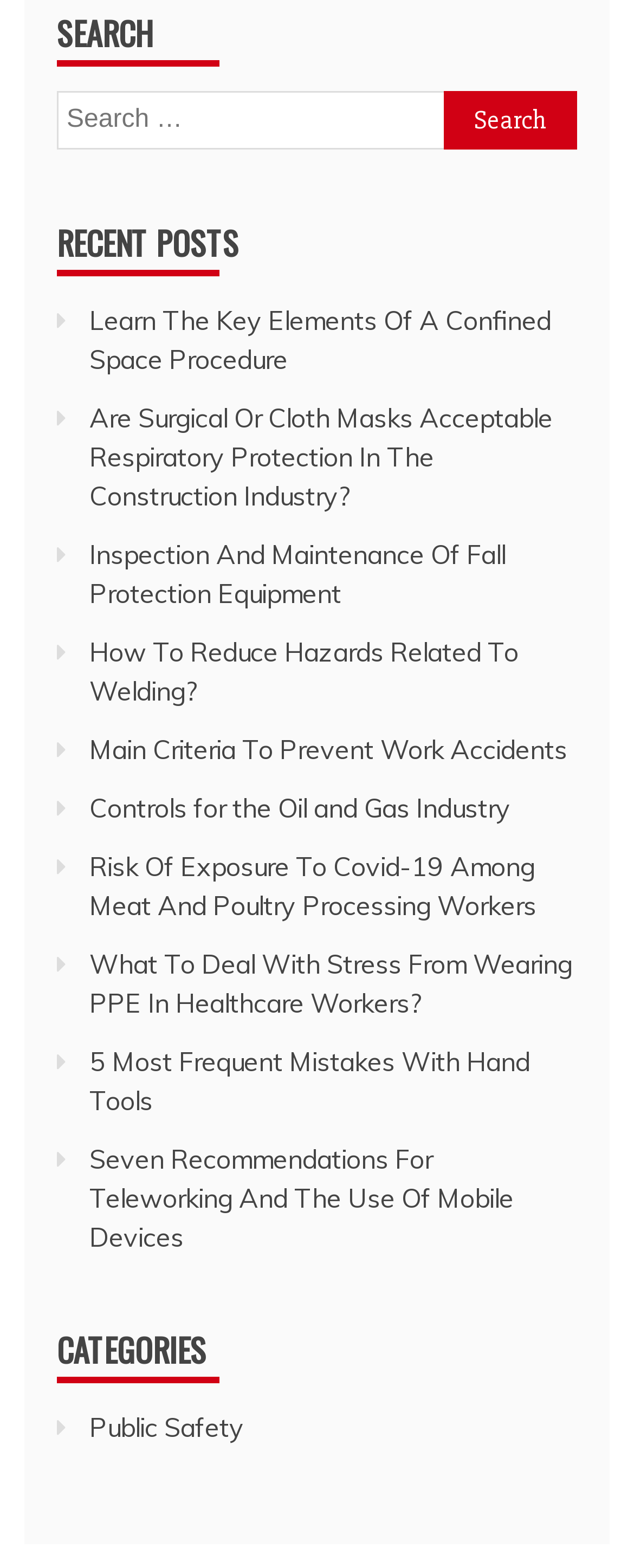What is the topic of the first recent post?
Provide a fully detailed and comprehensive answer to the question.

The first link under the 'RECENT POSTS' section is titled 'Learn The Key Elements Of A Confined Space Procedure', which suggests that the topic of this post is related to confined space procedures.